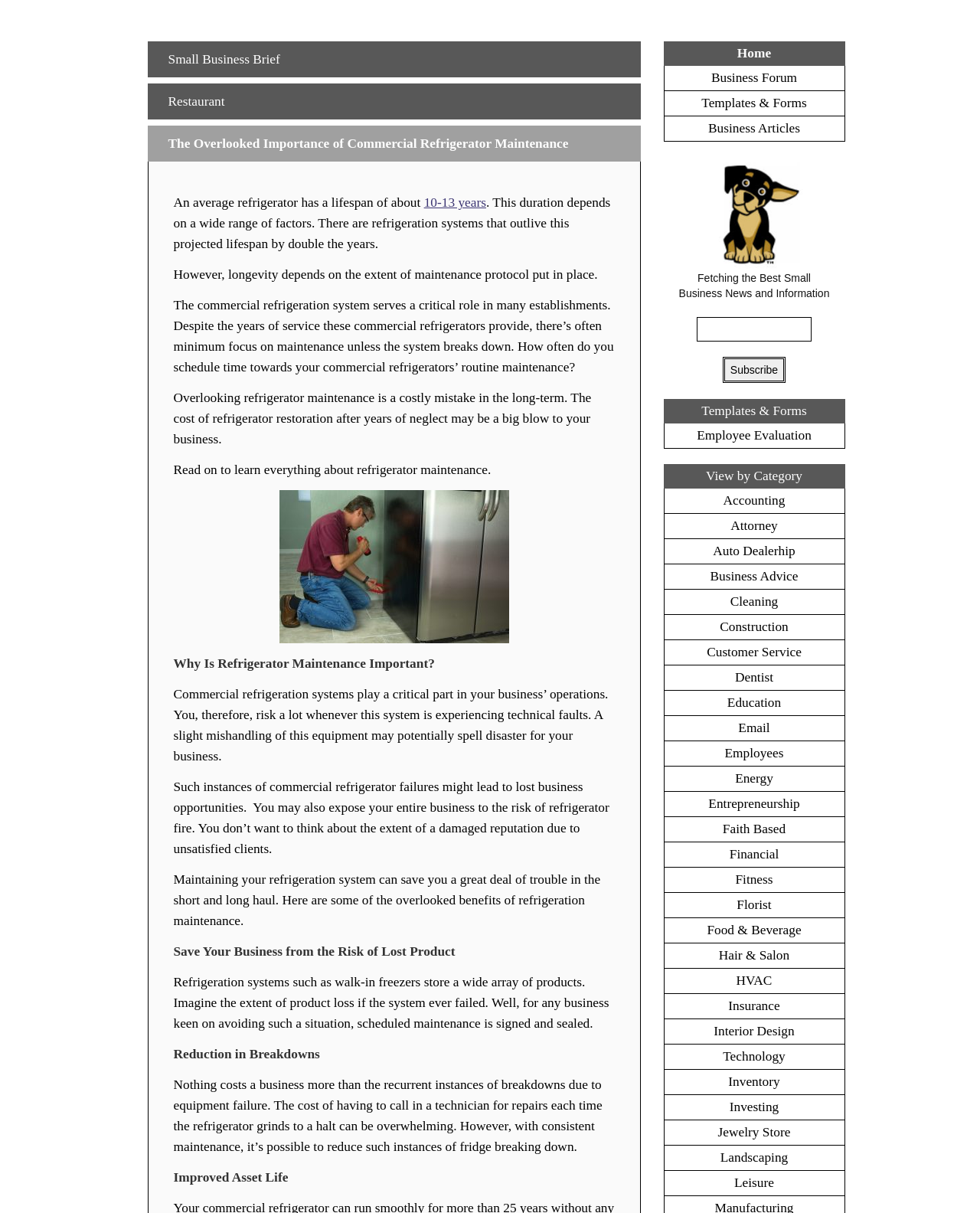Extract the bounding box coordinates for the HTML element that matches this description: "Business Forum". The coordinates should be four float numbers between 0 and 1, i.e., [left, top, right, bottom].

[0.726, 0.058, 0.813, 0.07]